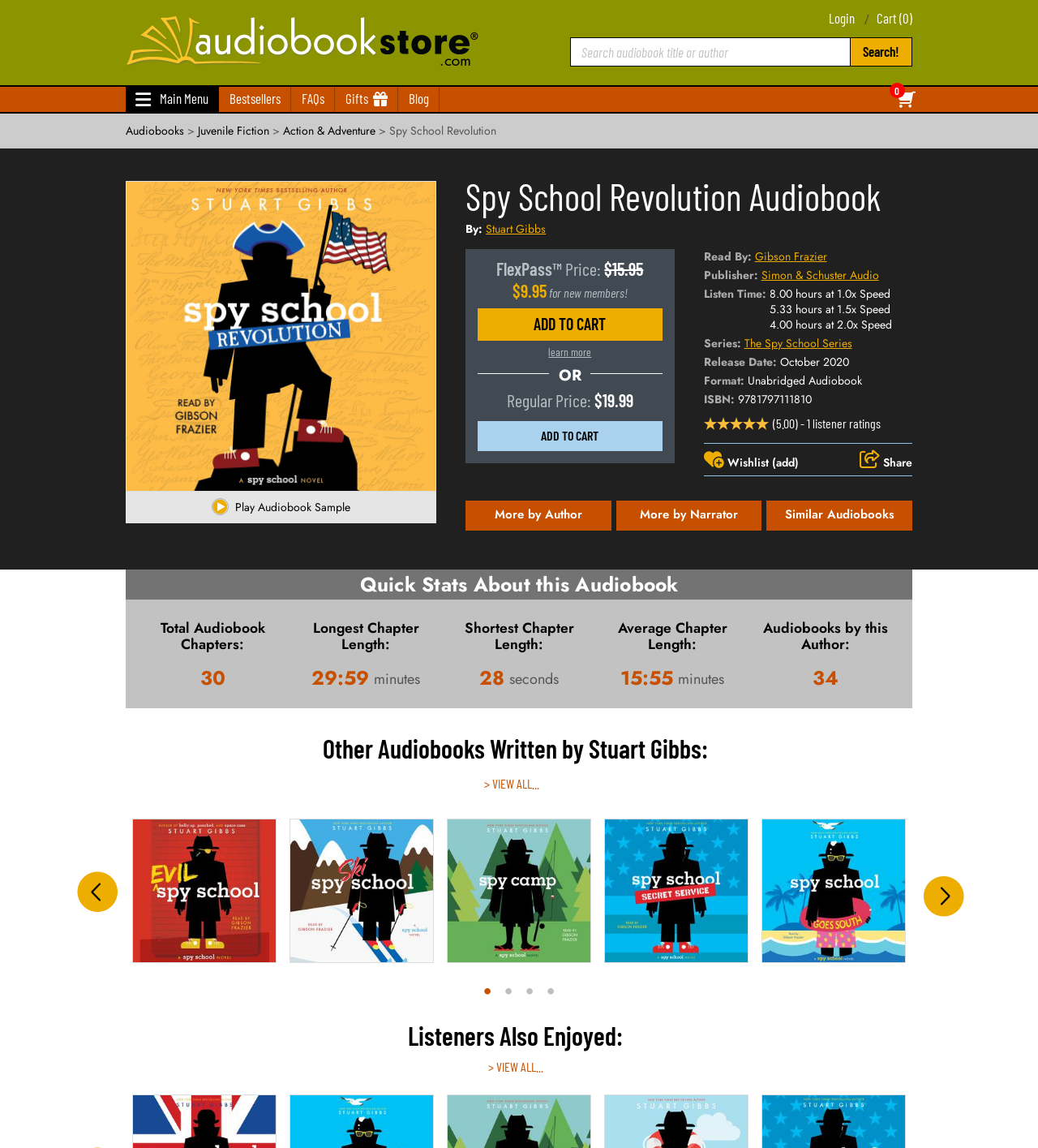Please determine the bounding box coordinates of the element to click on in order to accomplish the following task: "Search for audiobook title or author". Ensure the coordinates are four float numbers ranging from 0 to 1, i.e., [left, top, right, bottom].

[0.55, 0.033, 0.819, 0.057]